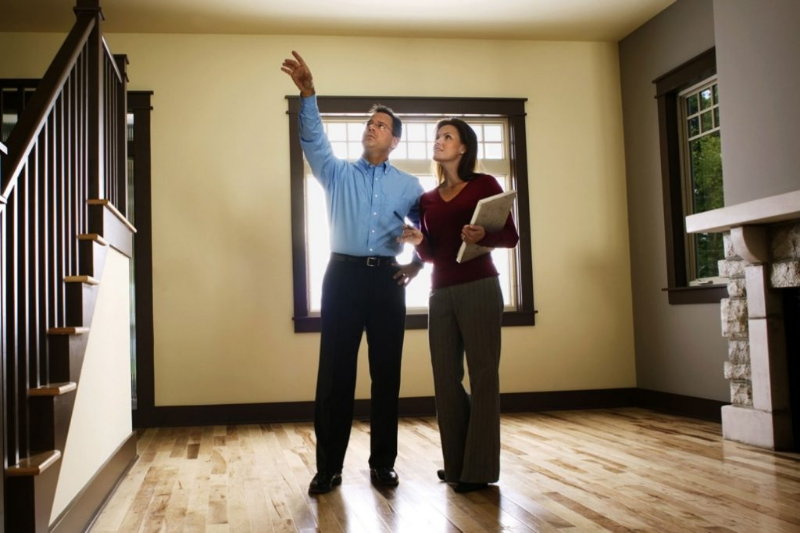Analyze the image and describe all the key elements you observe.

In this image, a man and a woman are engaged in a conversation while inspecting the interior of a property, highlighting the importance of communication in property management. The man, dressed in a light blue shirt and black pants, gestures towards the ceiling, indicating an area of interest or concern, while the woman, in a burgundy top and gray slacks, attentively holds a clipboard, perhaps taking notes or reviewing information. The setting features a spacious room with wooden flooring and large windows that allow natural light to fill the space, creating a warm and inviting atmosphere. The presence of a staircase in the background suggests that the property may have multiple levels, emphasizing the thoroughness required in routine inspections to ensure consistent property maintenance and tenant satisfaction.